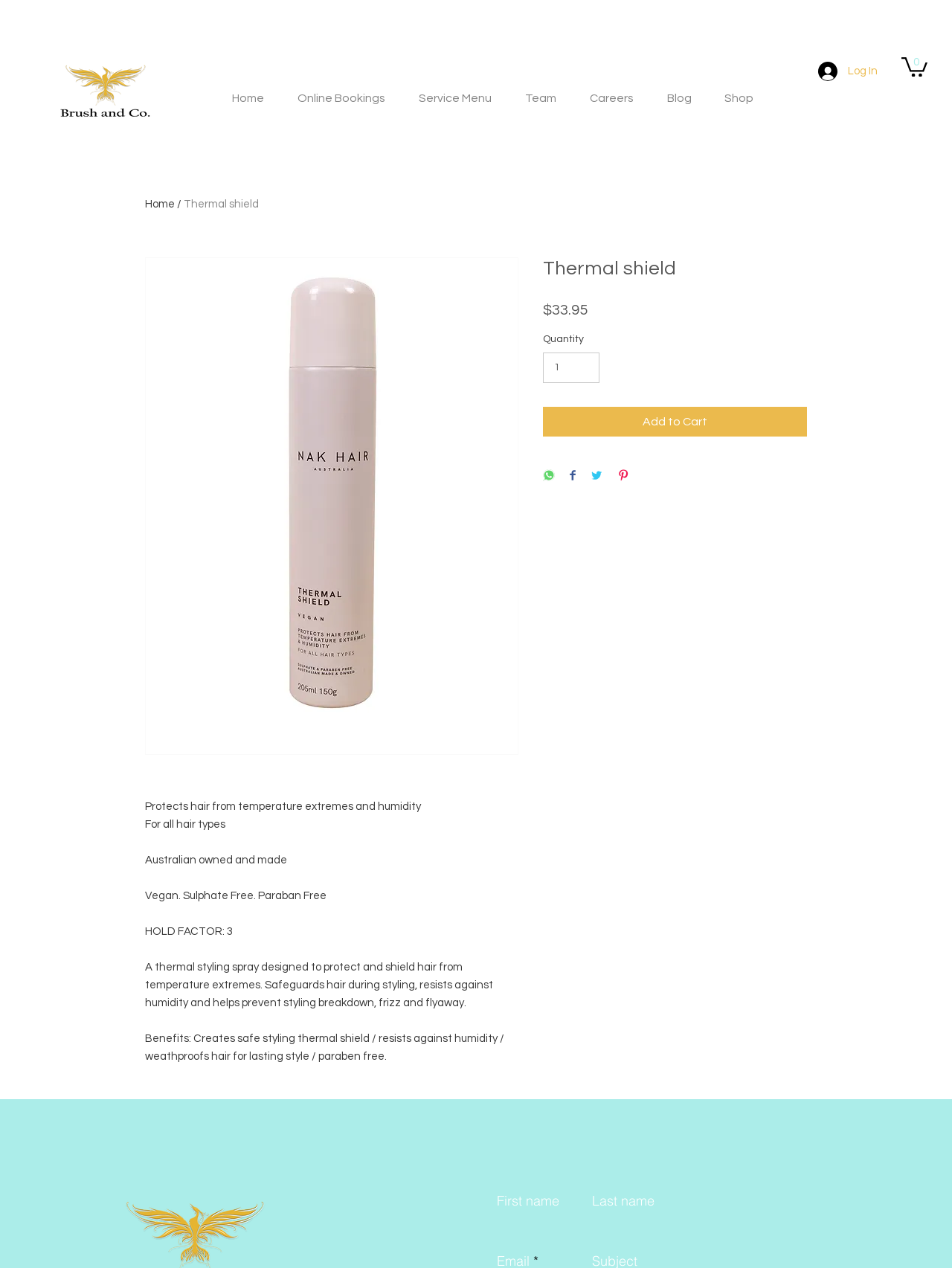Please analyze the image and provide a thorough answer to the question:
What is the navigation menu item after 'Home'?

I found the navigation menu by looking at the top navigation bar, which contains links to different pages. The item after 'Home' is 'Online Bookings'.